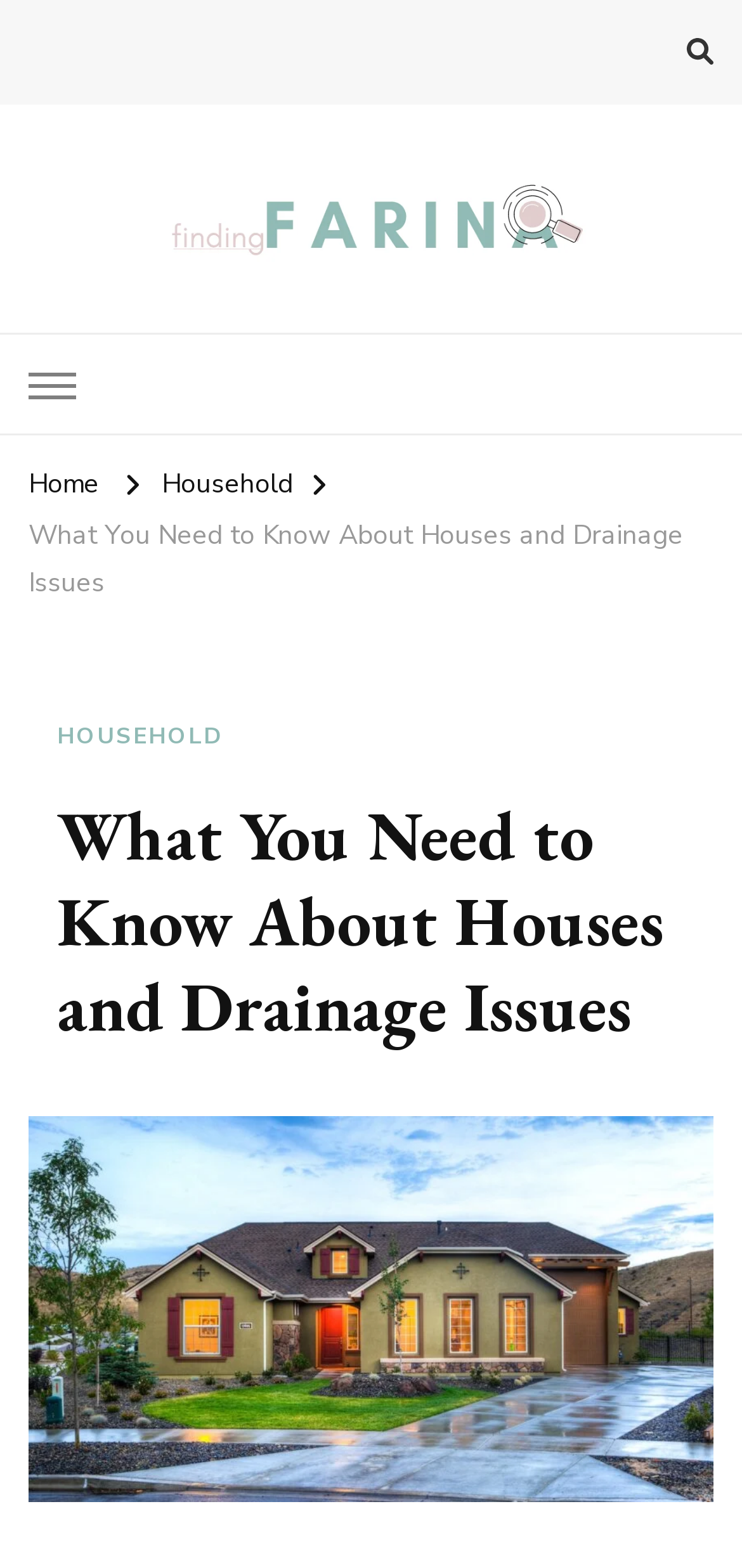What is the text above the main heading?
Refer to the image and provide a one-word or short phrase answer.

Taking Care of Finances, Health & Home